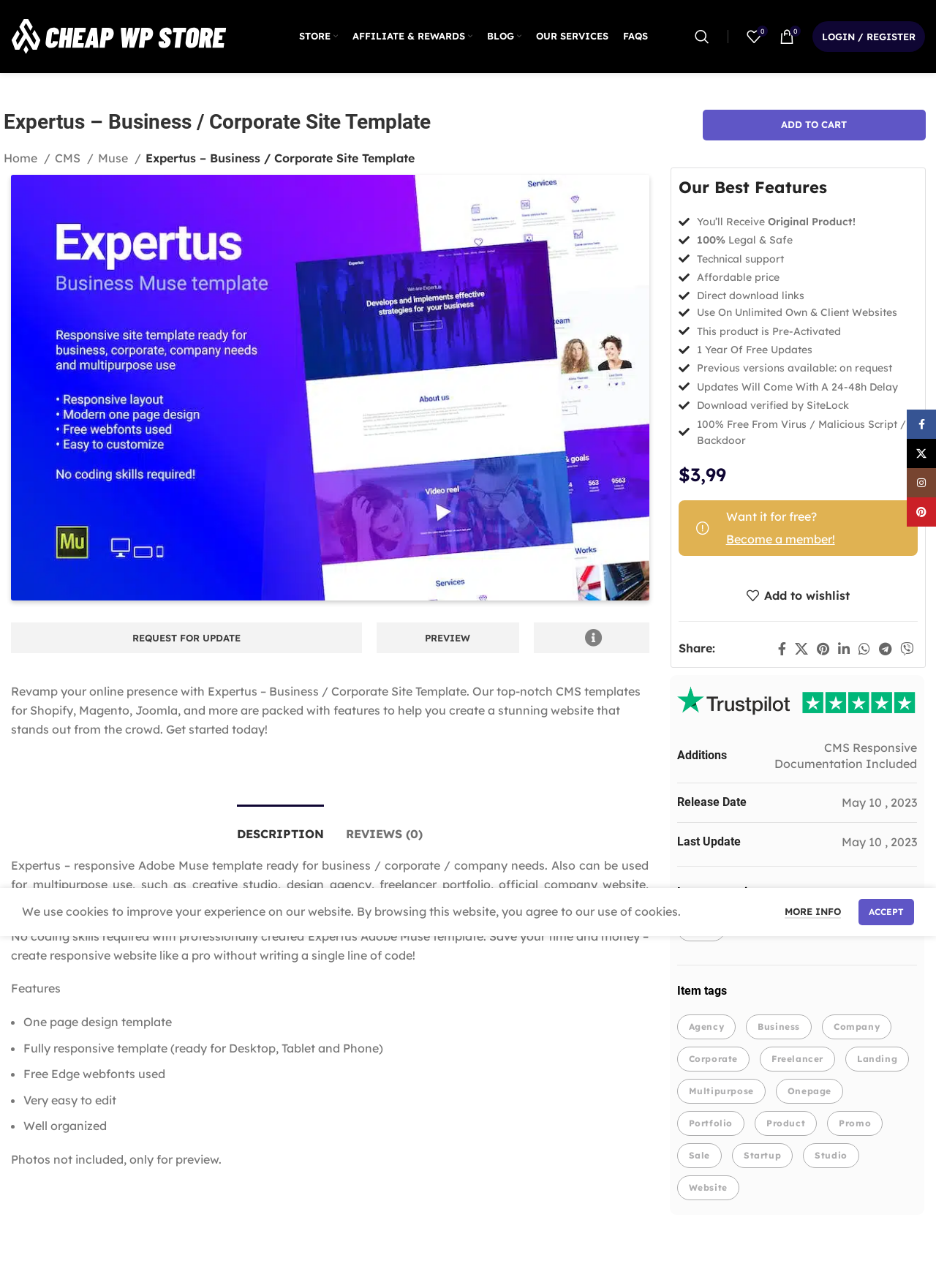Identify the bounding box coordinates for the UI element mentioned here: "aria-label="Site logo"". Provide the coordinates as four float values between 0 and 1, i.e., [left, top, right, bottom].

[0.012, 0.022, 0.246, 0.033]